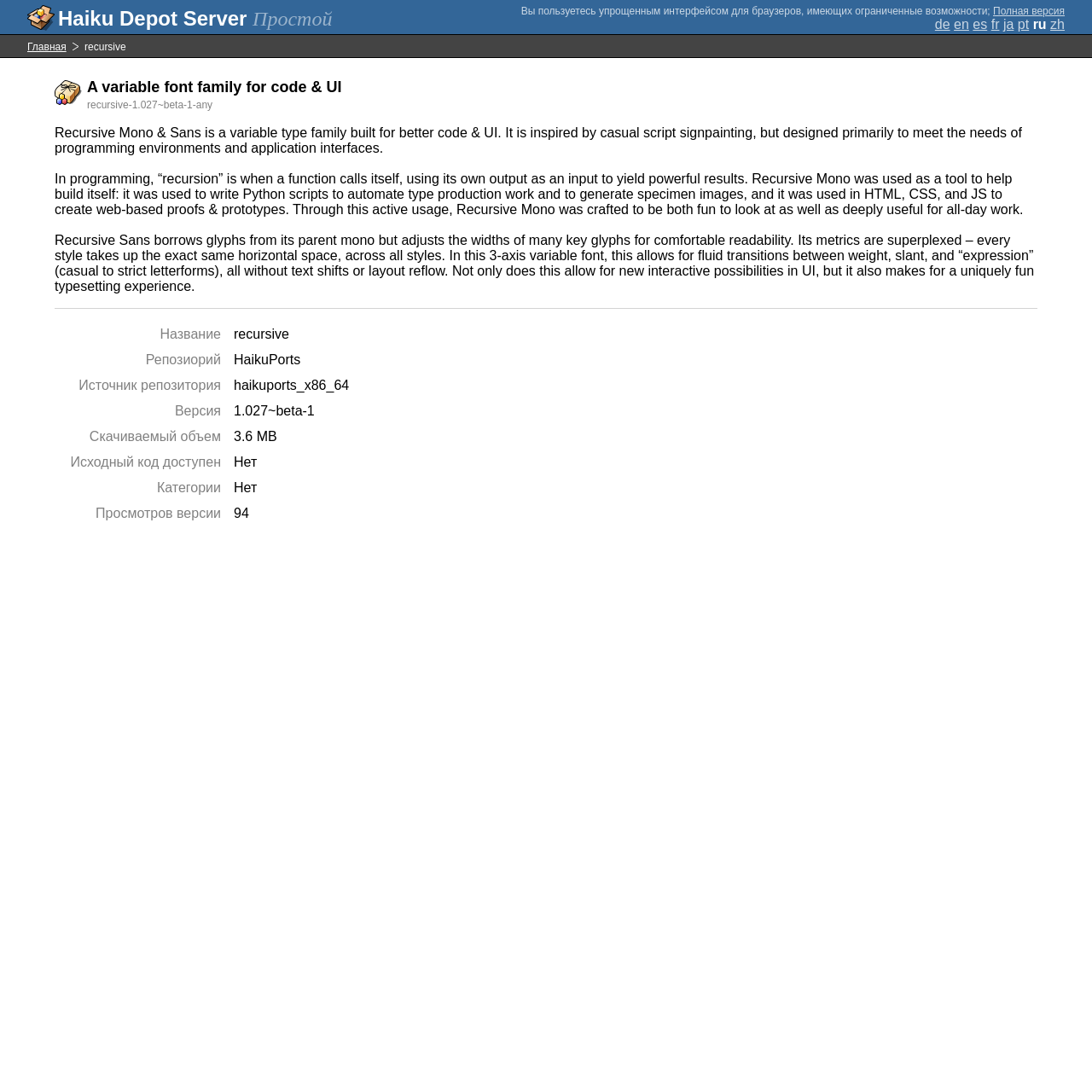What is the name of the font family?
Please answer the question with a detailed response using the information from the screenshot.

The name of the font family is mentioned in the heading 'A variable font family for code & UI' and also in the description list term 'Название' which translates to 'Name' in English, and its corresponding detail is 'recursive'.